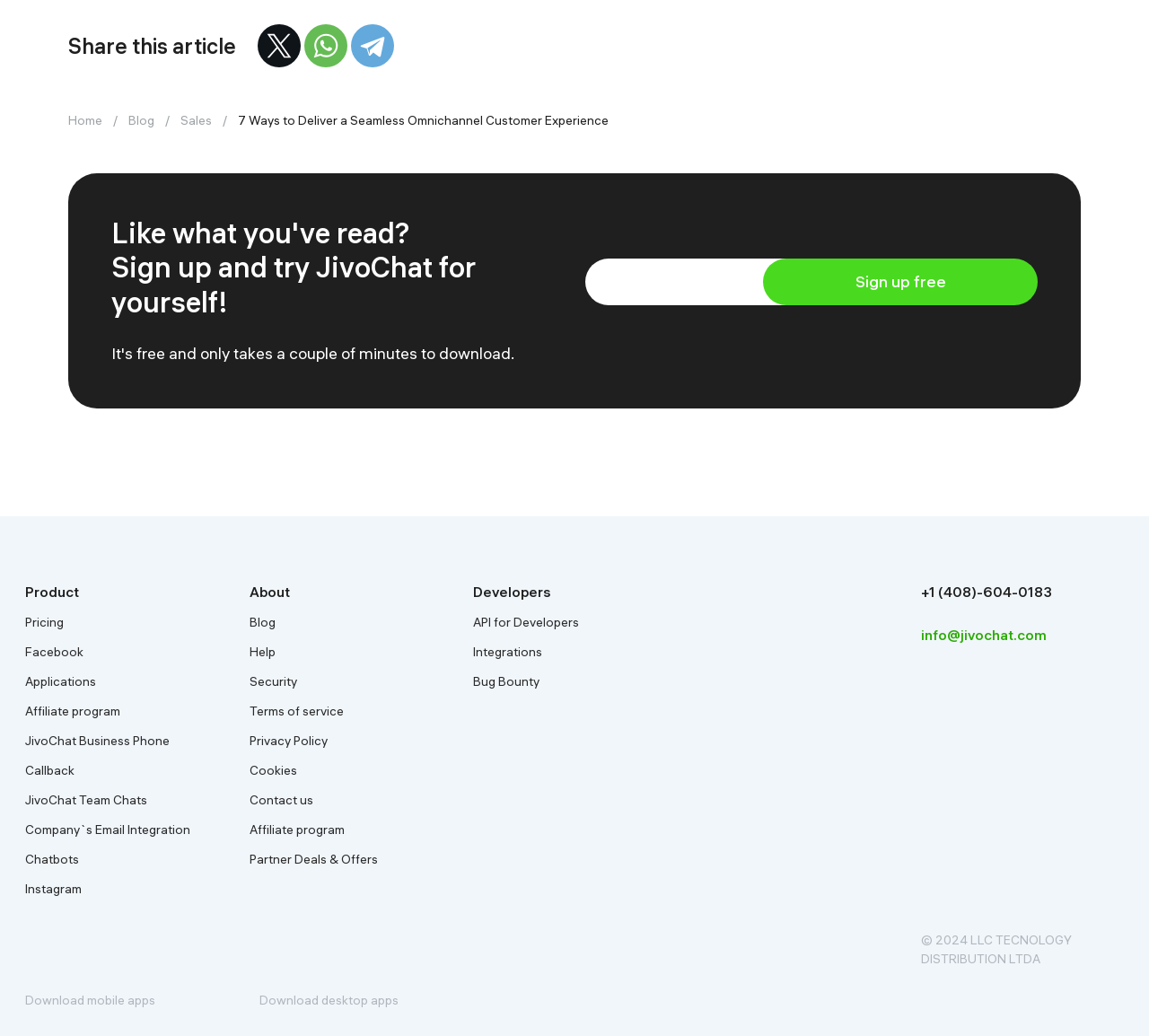Determine the bounding box coordinates of the section to be clicked to follow the instruction: "Sign up for a free account". The coordinates should be given as four float numbers between 0 and 1, formatted as [left, top, right, bottom].

[0.664, 0.249, 0.903, 0.294]